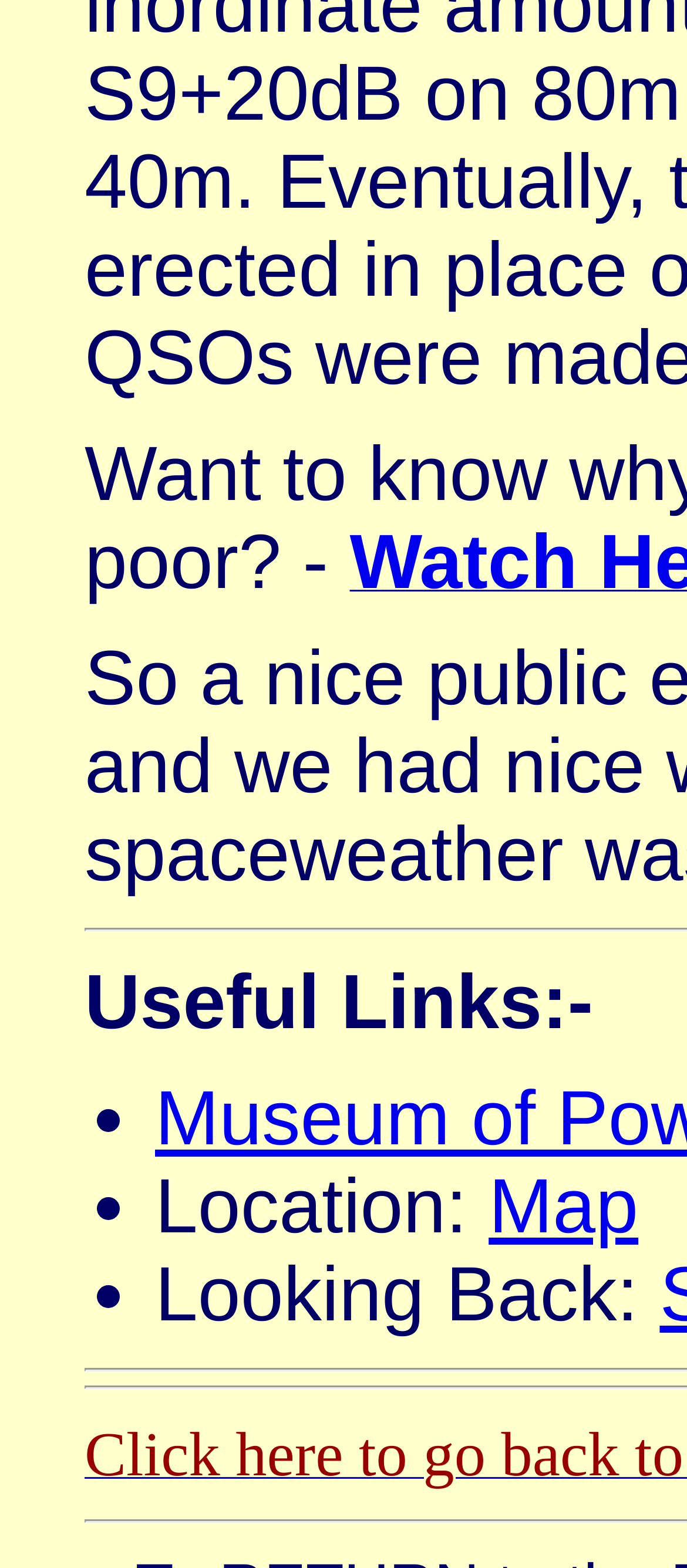Respond to the following question using a concise word or phrase: 
What is the second useful link?

Location: